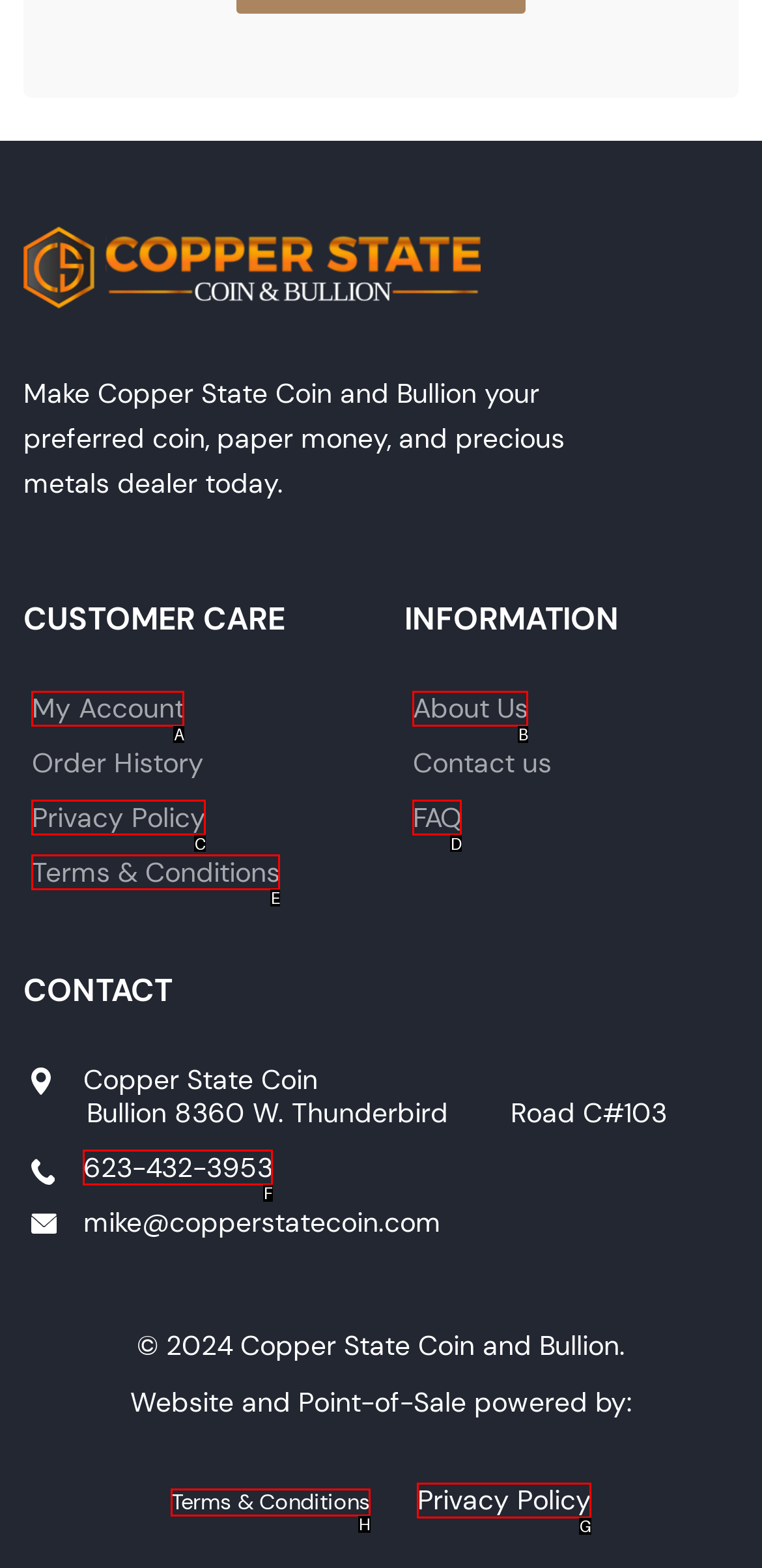Match the description: Privacy Policy to the appropriate HTML element. Respond with the letter of your selected option.

C